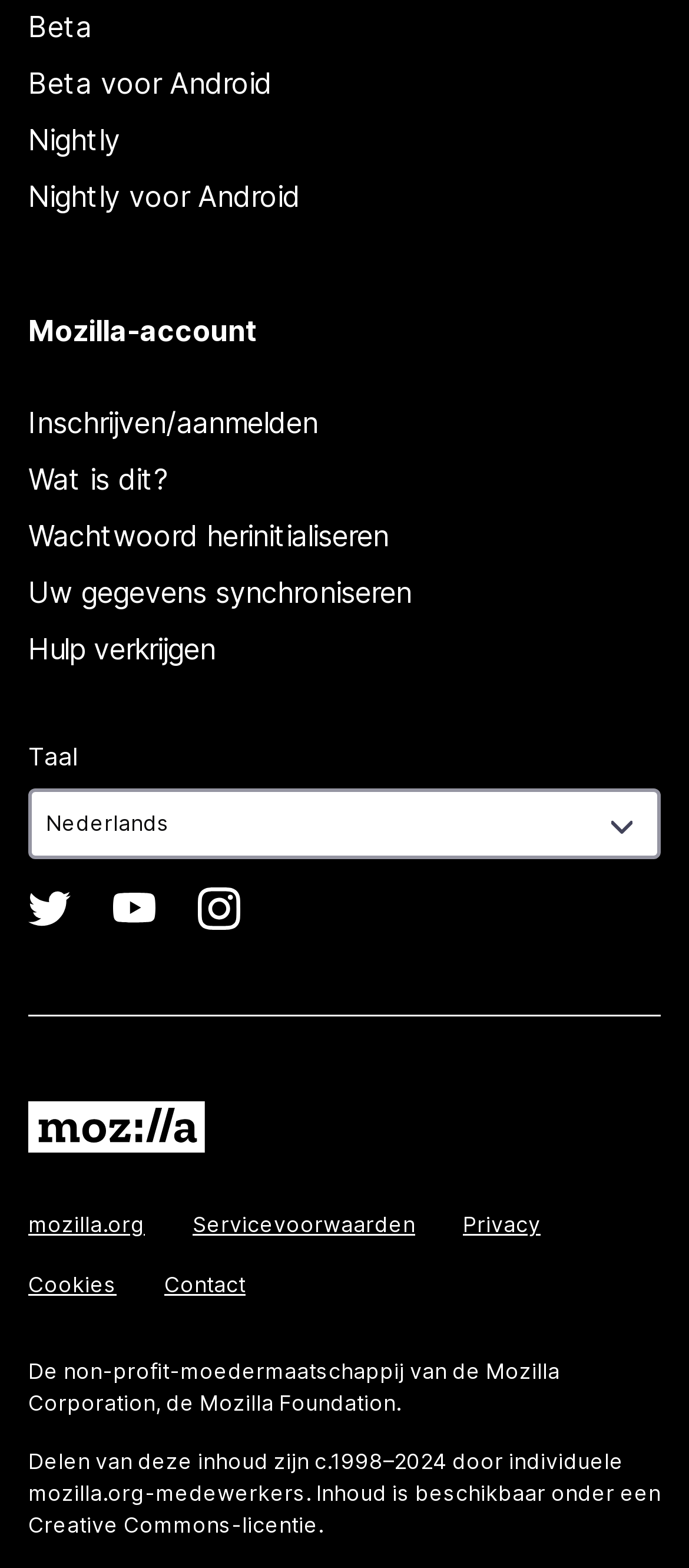Find the bounding box coordinates of the element to click in order to complete this instruction: "Sign up or log in". The bounding box coordinates must be four float numbers between 0 and 1, denoted as [left, top, right, bottom].

[0.041, 0.258, 0.462, 0.281]